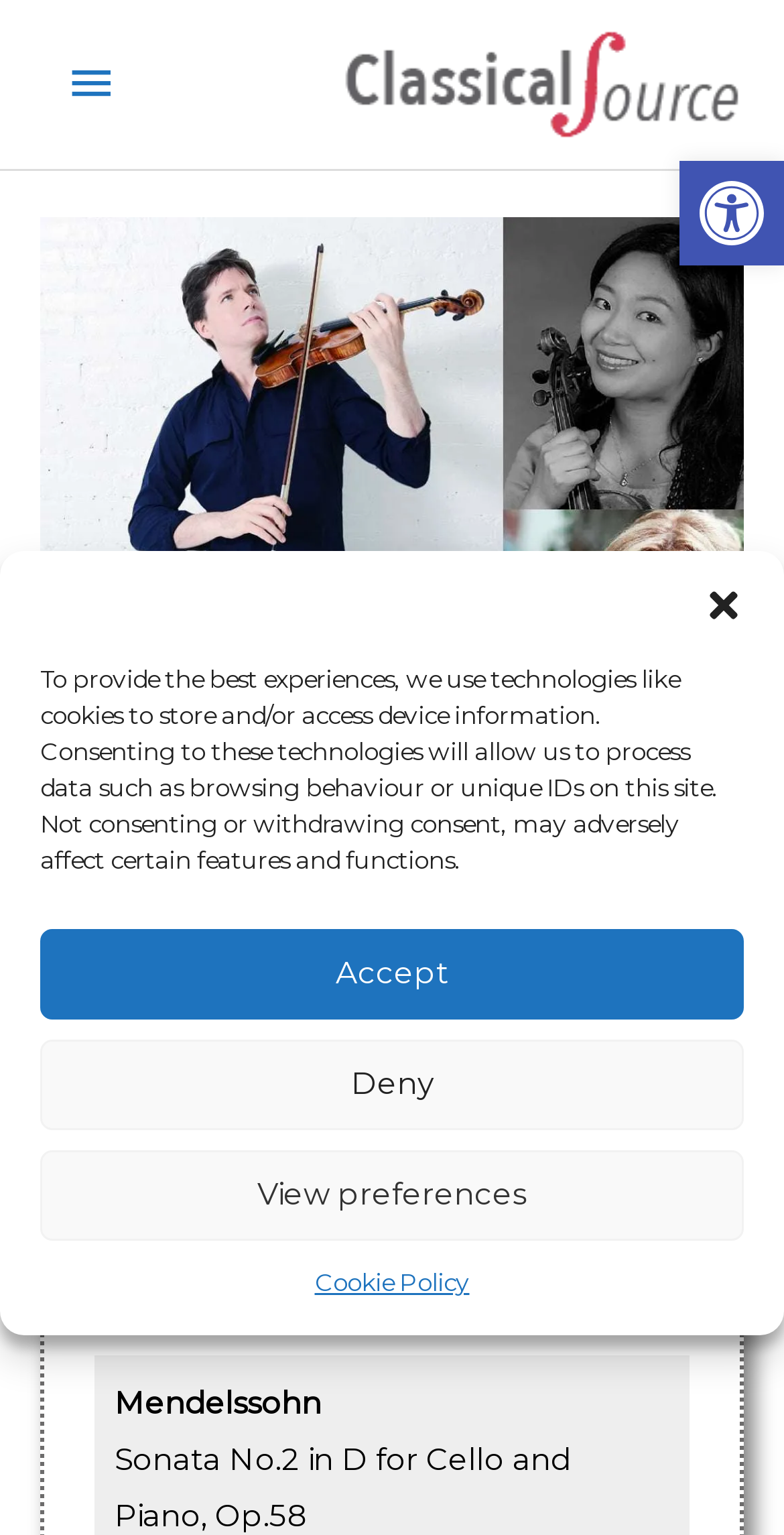Please identify and generate the text content of the webpage's main heading.

Mendelssohn at Wigmore Hall, with Joshua Bell, Arisa Fujita, Amihai Grosz, Rachel Roberts, Steven Isserlis & Dénes Várjon